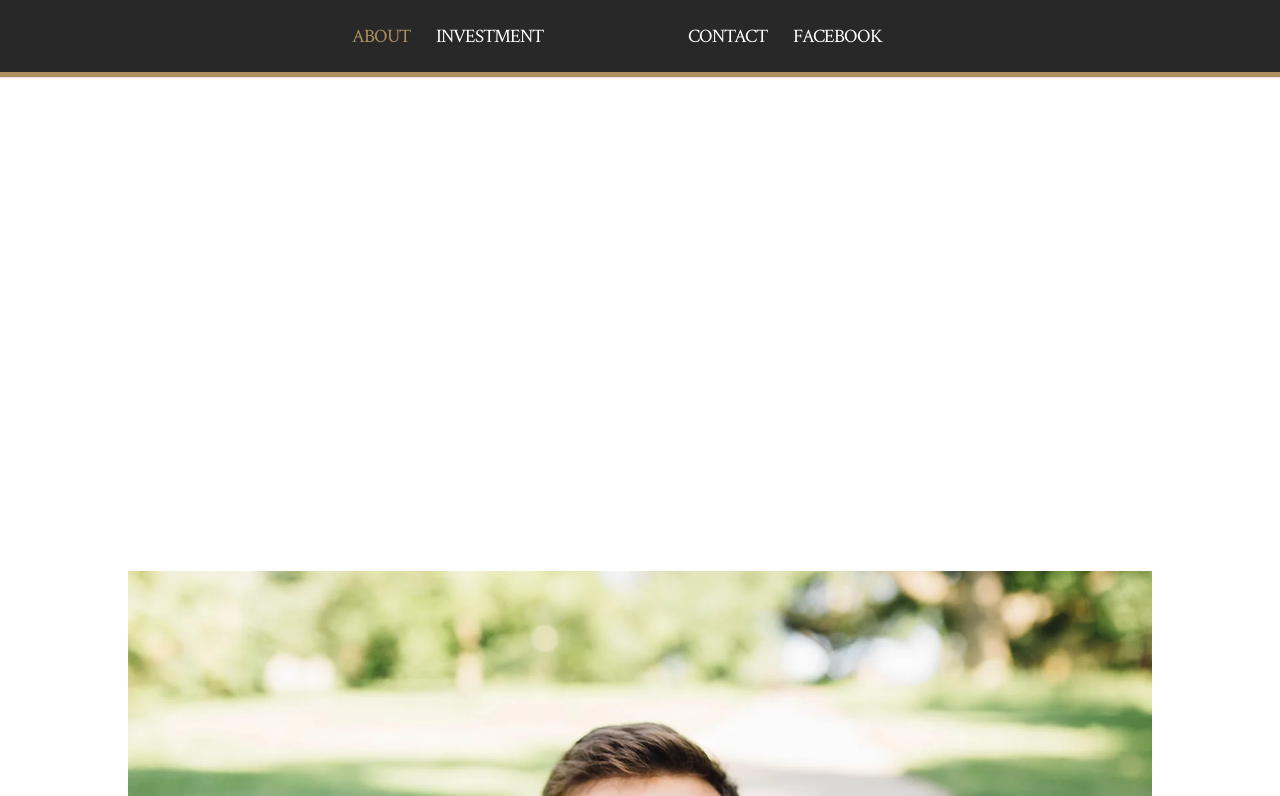Look at the image and answer the question in detail:
How old was the photographer when he received his first camera?

The text states that the photographer received his first camera when he was 10 years old.